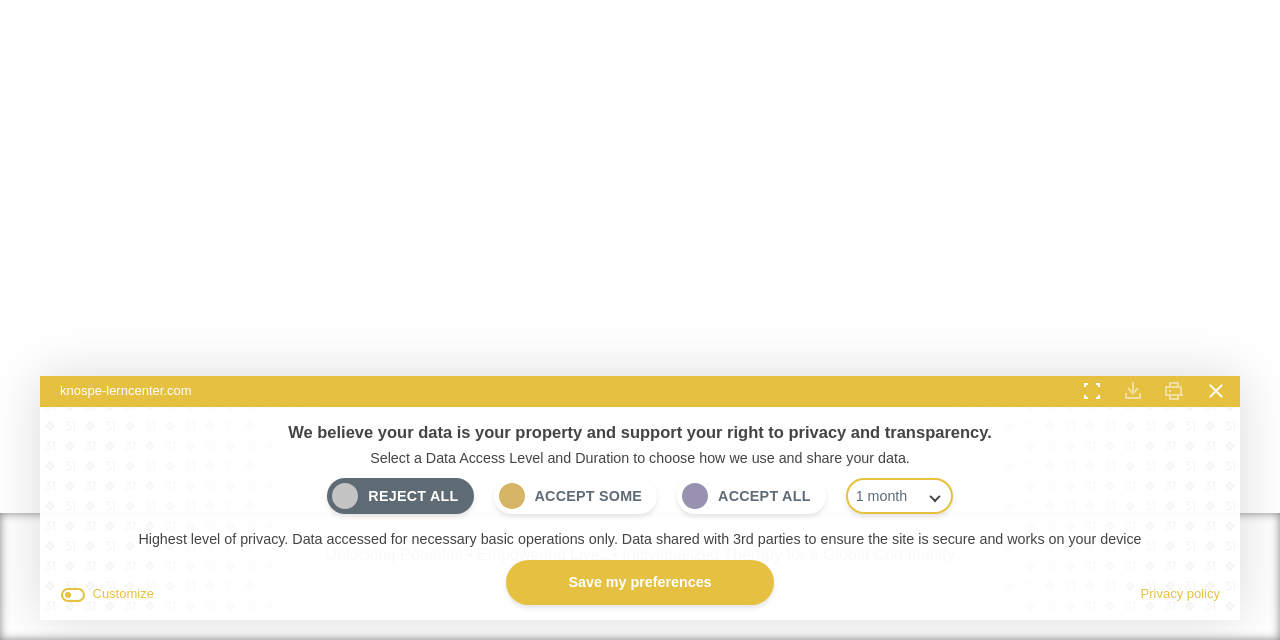Predict the bounding box coordinates of the UI element that matches this description: "Customize". The coordinates should be in the format [left, top, right, bottom] with each value between 0 and 1.

[0.047, 0.913, 0.12, 0.945]